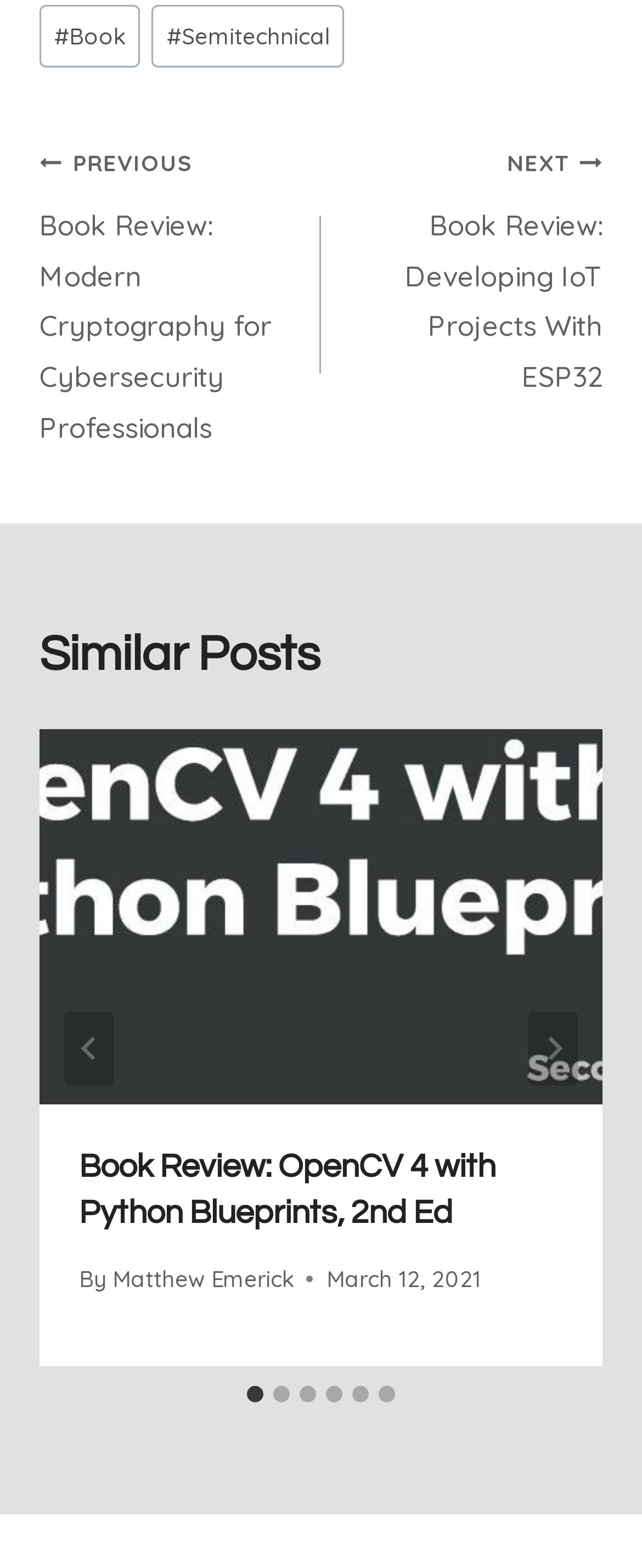Locate the bounding box coordinates of the area you need to click to fulfill this instruction: 'Click on the 'Book' link'. The coordinates must be in the form of four float numbers ranging from 0 to 1: [left, top, right, bottom].

[0.062, 0.003, 0.219, 0.043]